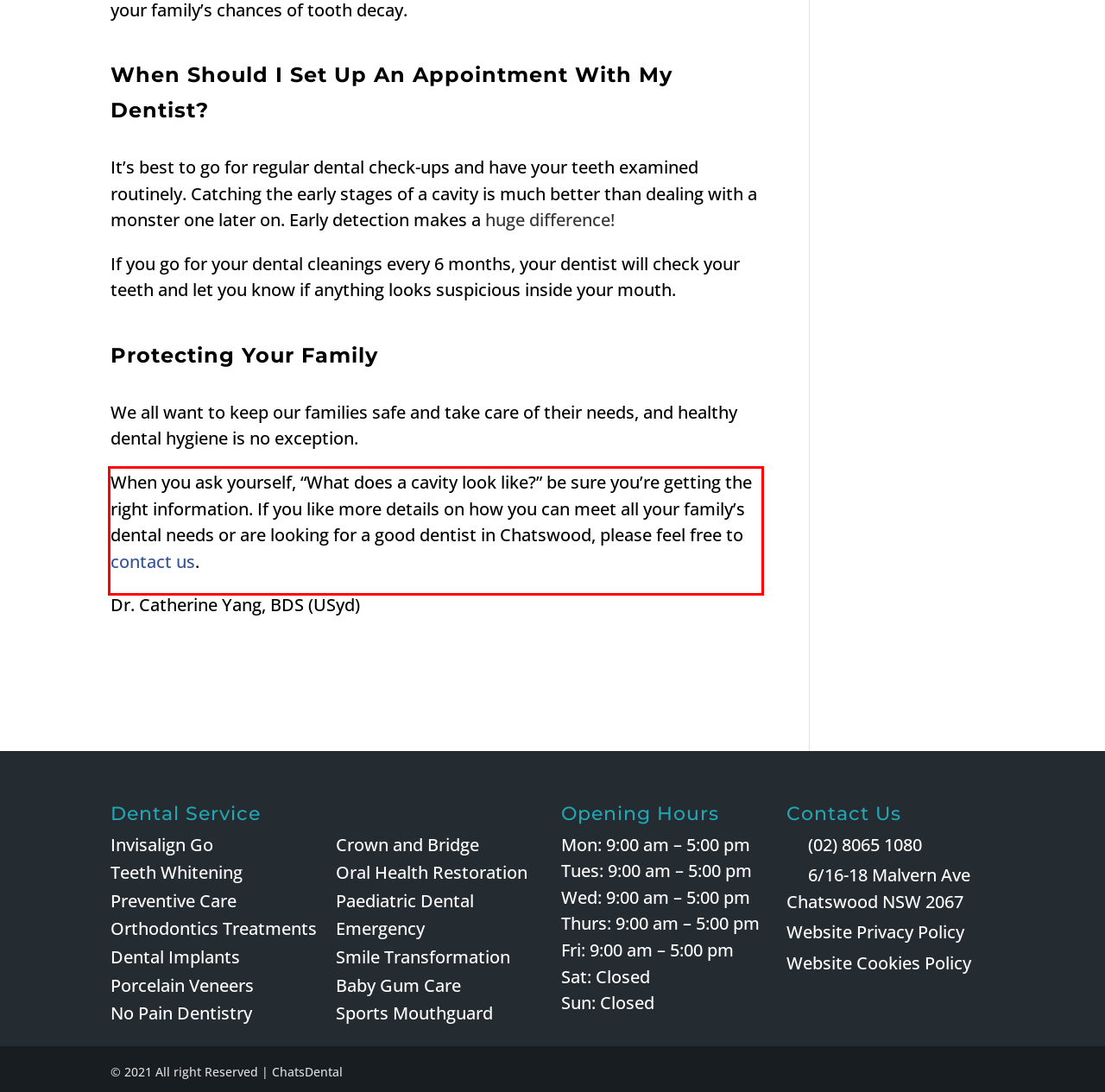Examine the webpage screenshot, find the red bounding box, and extract the text content within this marked area.

When you ask yourself, “What does a cavity look like?” be sure you’re getting the right information. If you like more details on how you can meet all your family’s dental needs or are looking for a good dentist in Chatswood, please feel free to contact us.